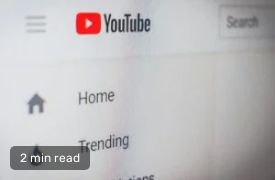Provide a one-word or one-phrase answer to the question:
What is indicated by the notification at the bottom left?

2 min read